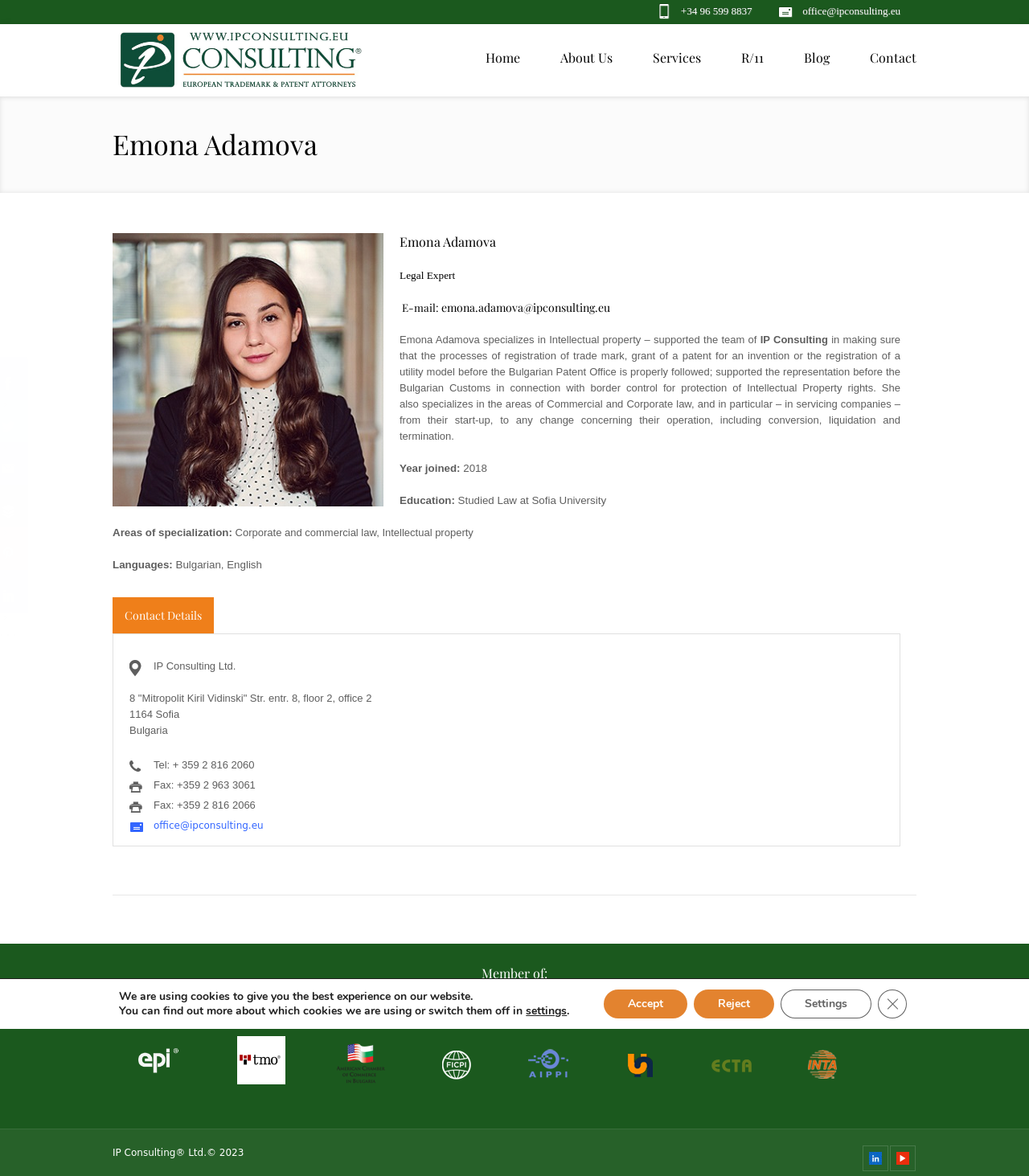Kindly provide the bounding box coordinates of the section you need to click on to fulfill the given instruction: "View Emona Adamova's contact details".

[0.109, 0.509, 0.208, 0.539]